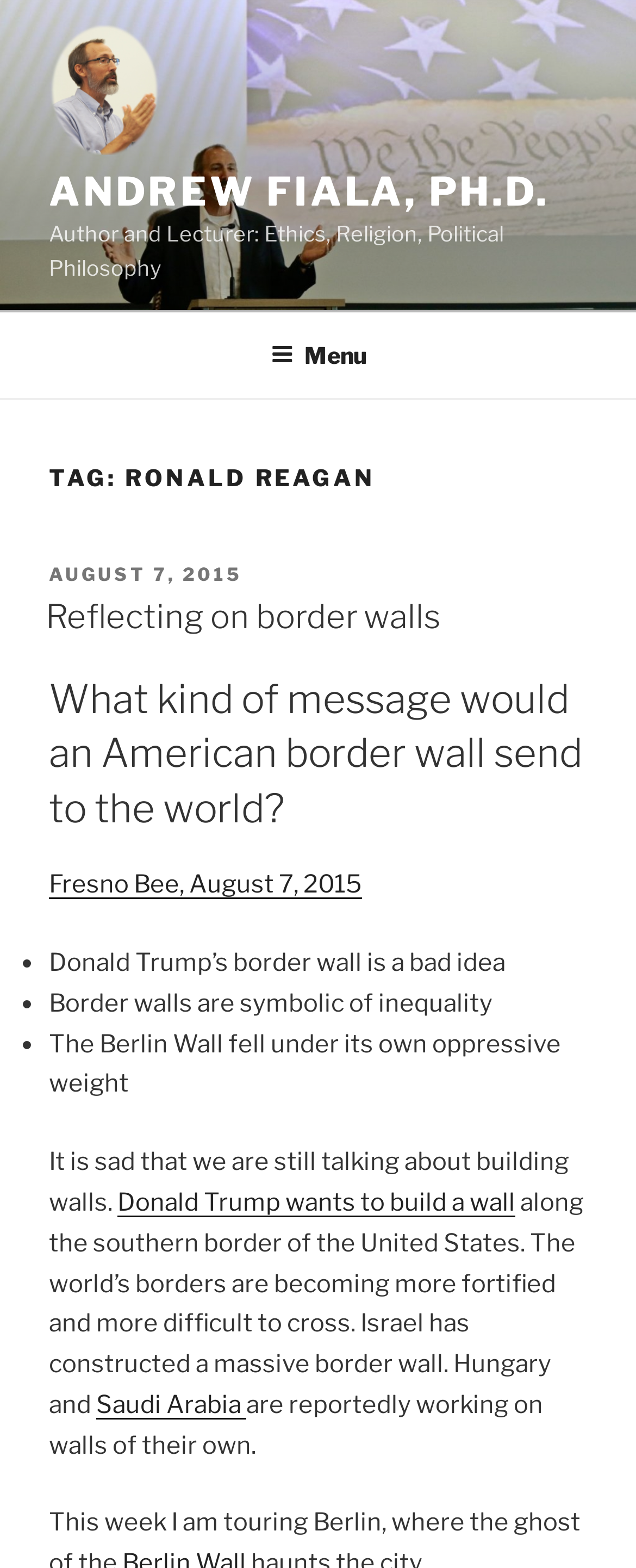Determine the main headline of the webpage and provide its text.

TAG: RONALD REAGAN